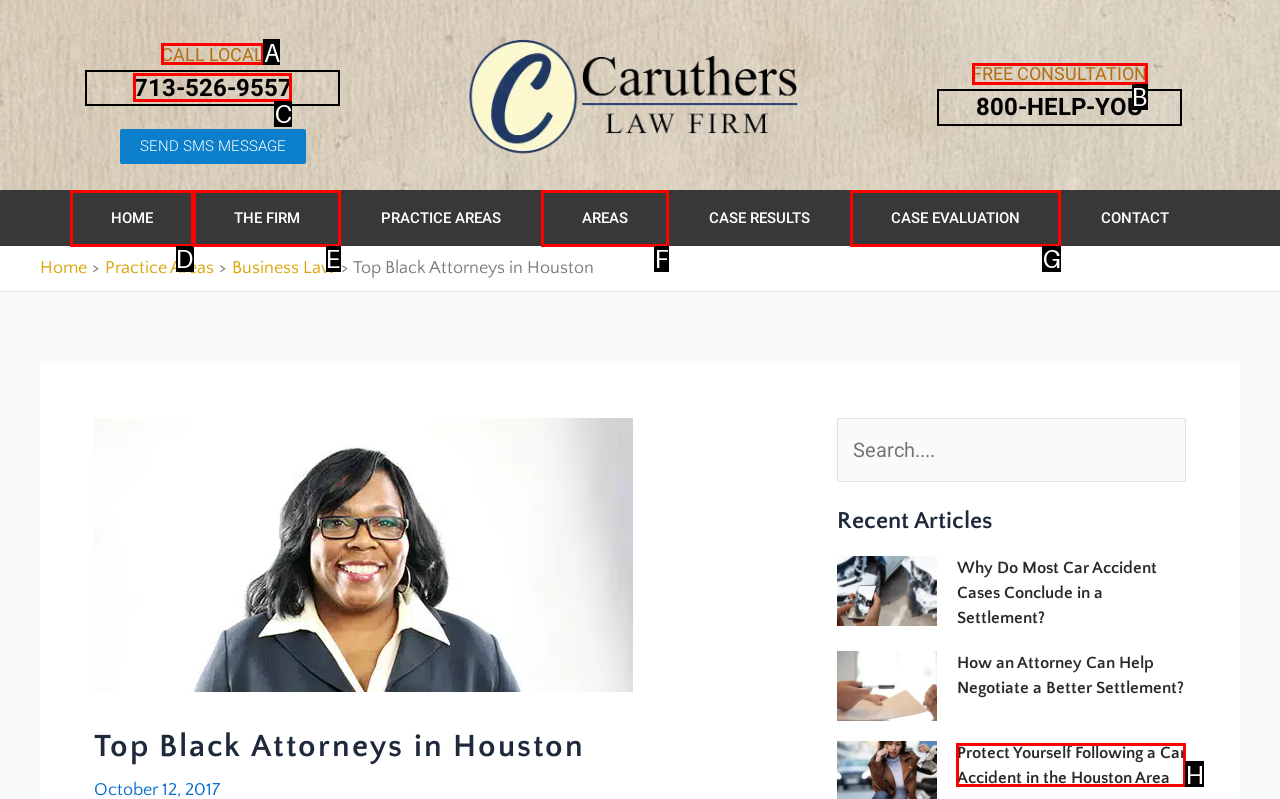From the available options, which lettered element should I click to complete this task: Click CALL LOCAL?

A